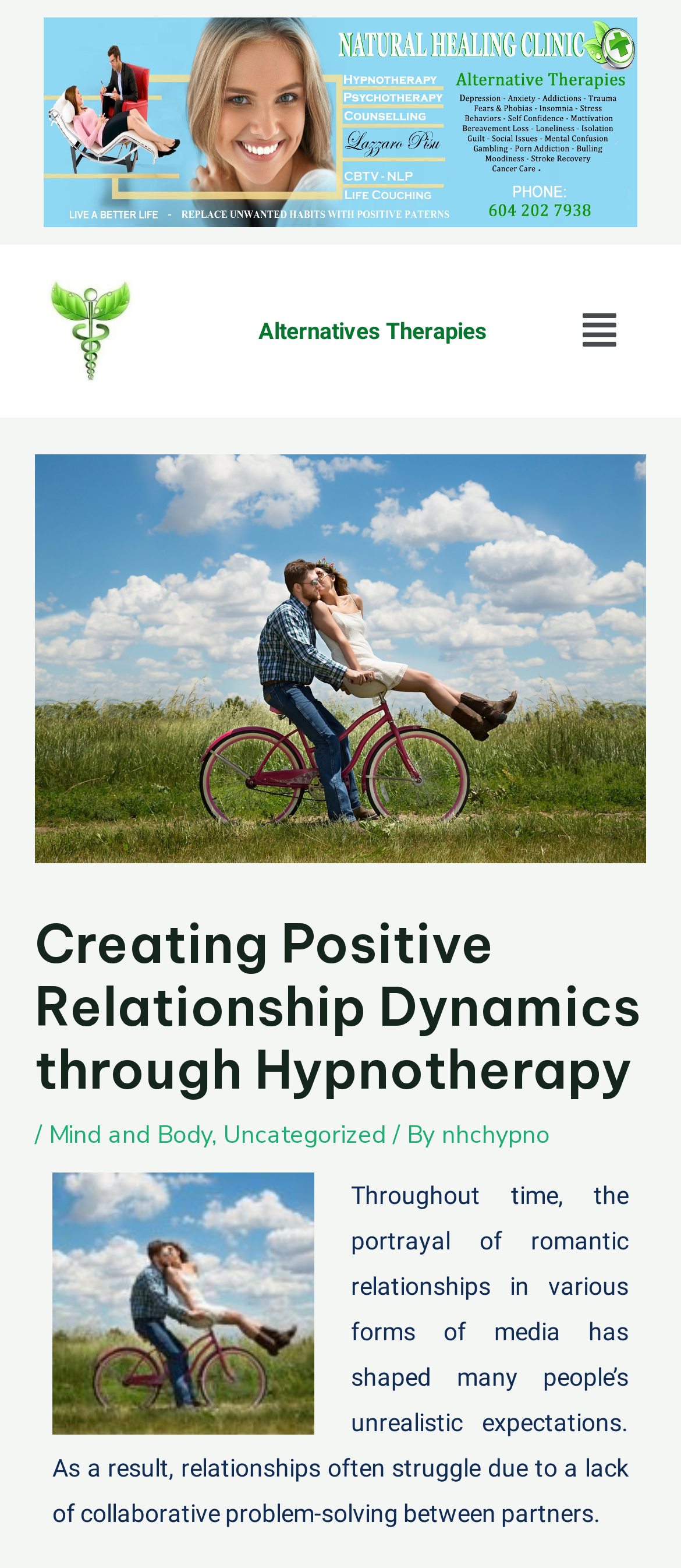Based on the image, please elaborate on the answer to the following question:
What is the image above the menu button?

I determined the answer by looking at the image element above the menu button, which has the text 'Alternative Therapies in Vancouver'.